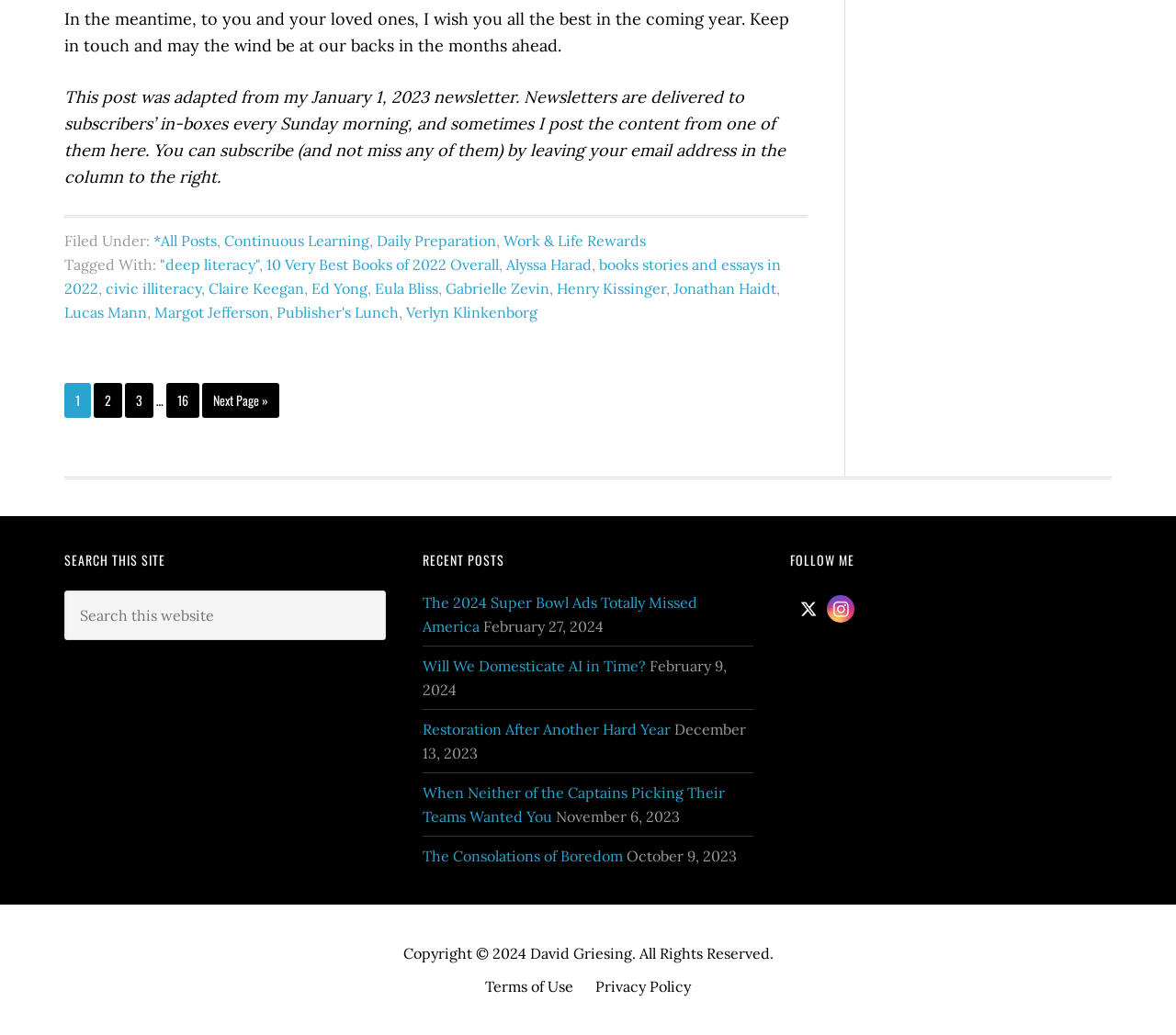Locate the bounding box coordinates of the element to click to perform the following action: 'Go to page 2'. The coordinates should be given as four float values between 0 and 1, in the form of [left, top, right, bottom].

[0.08, 0.37, 0.104, 0.404]